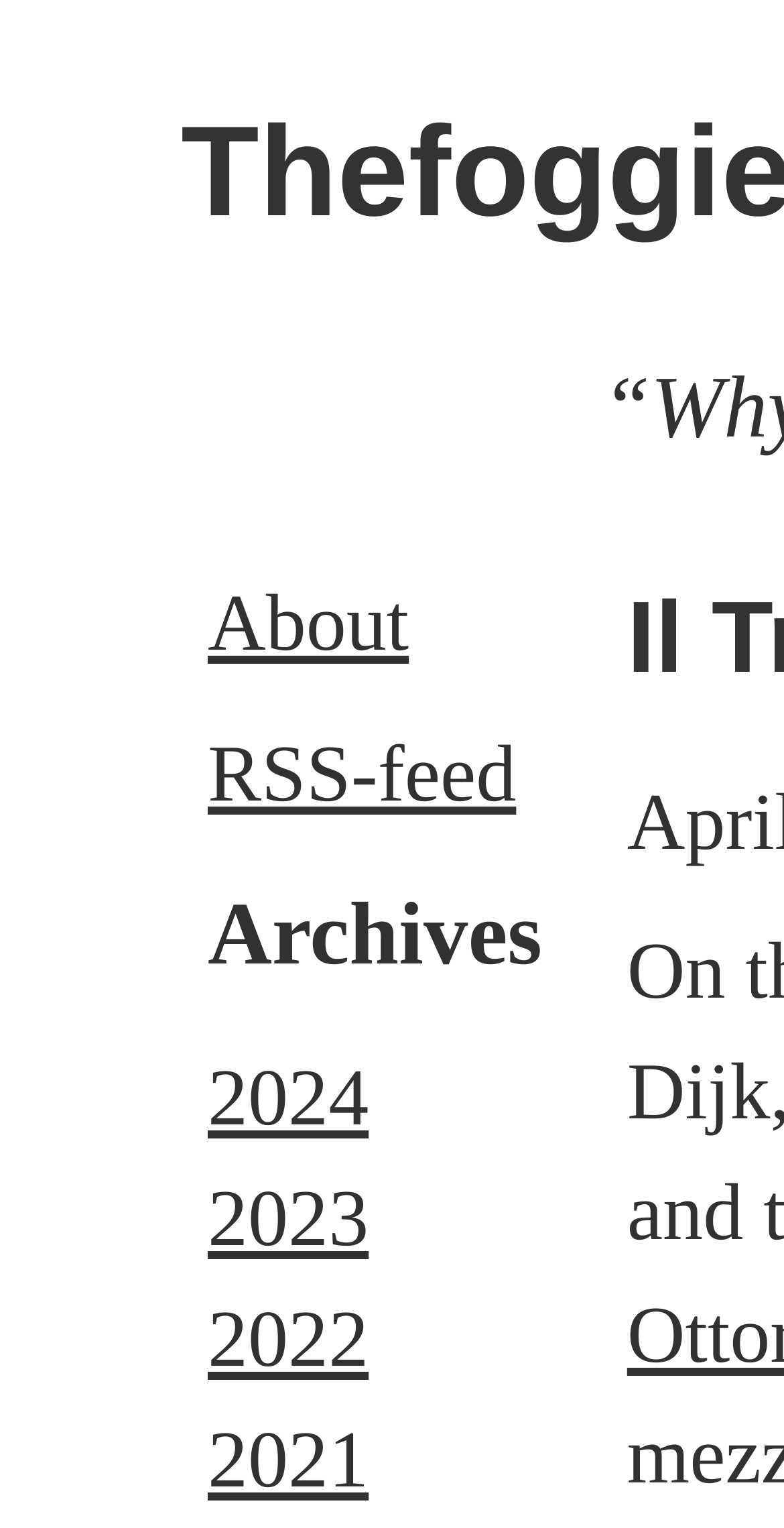Use a single word or phrase to answer the question:
Is the 'RSS-feed' link positioned above or below the 'About' link?

Below